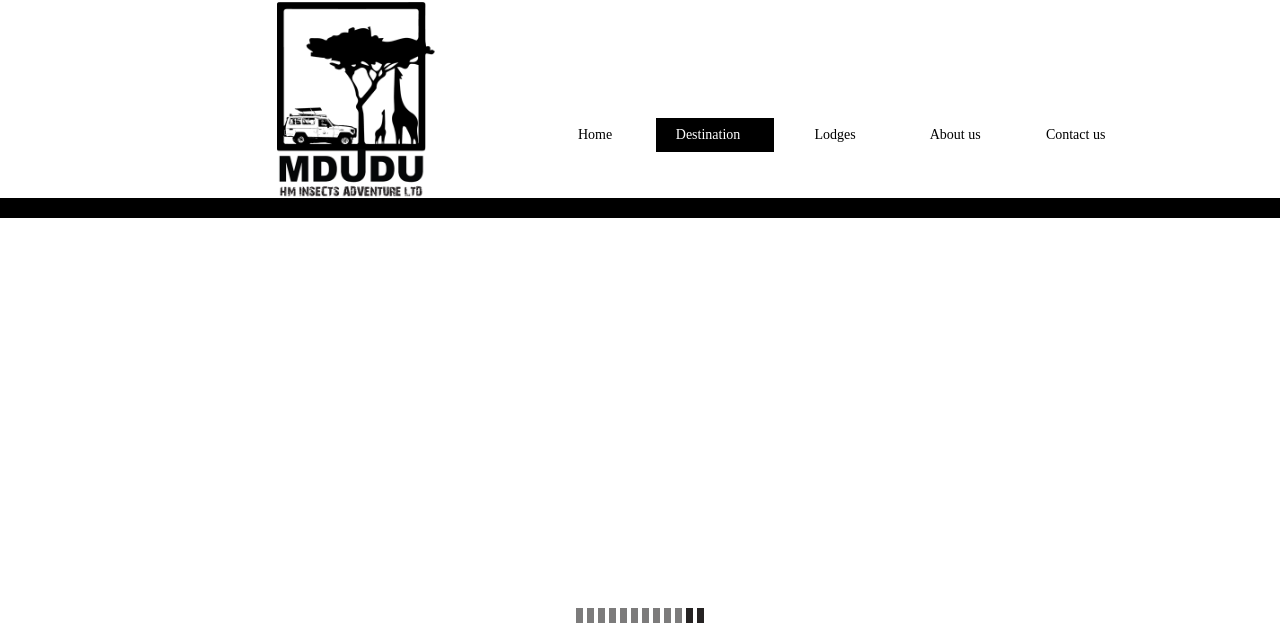Based on the element description "parent_node: Home", predict the bounding box coordinates of the UI element.

[0.216, 0.003, 0.381, 0.308]